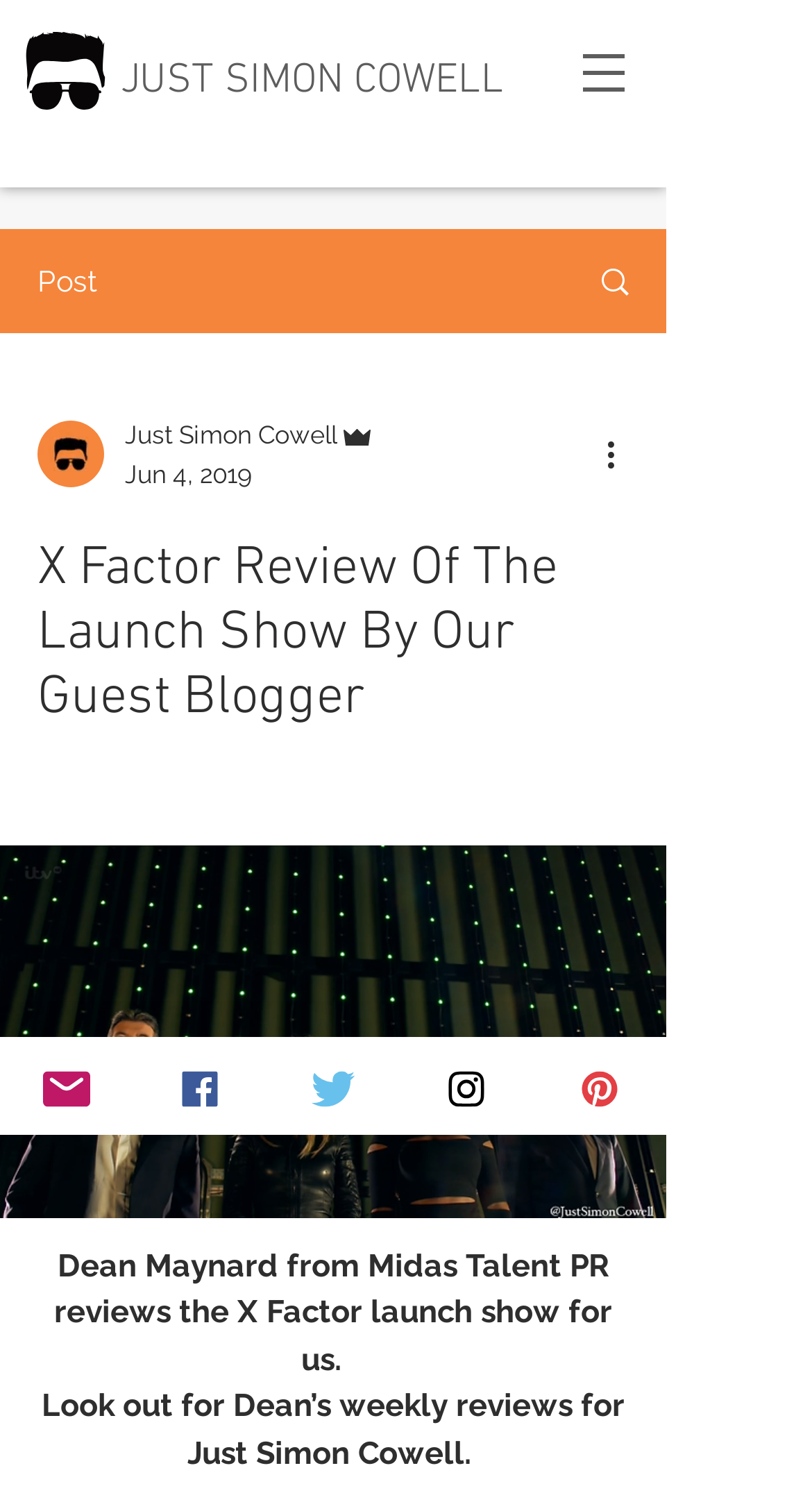Determine the bounding box coordinates of the element's region needed to click to follow the instruction: "Search for a resource". Provide these coordinates as four float numbers between 0 and 1, formatted as [left, top, right, bottom].

None